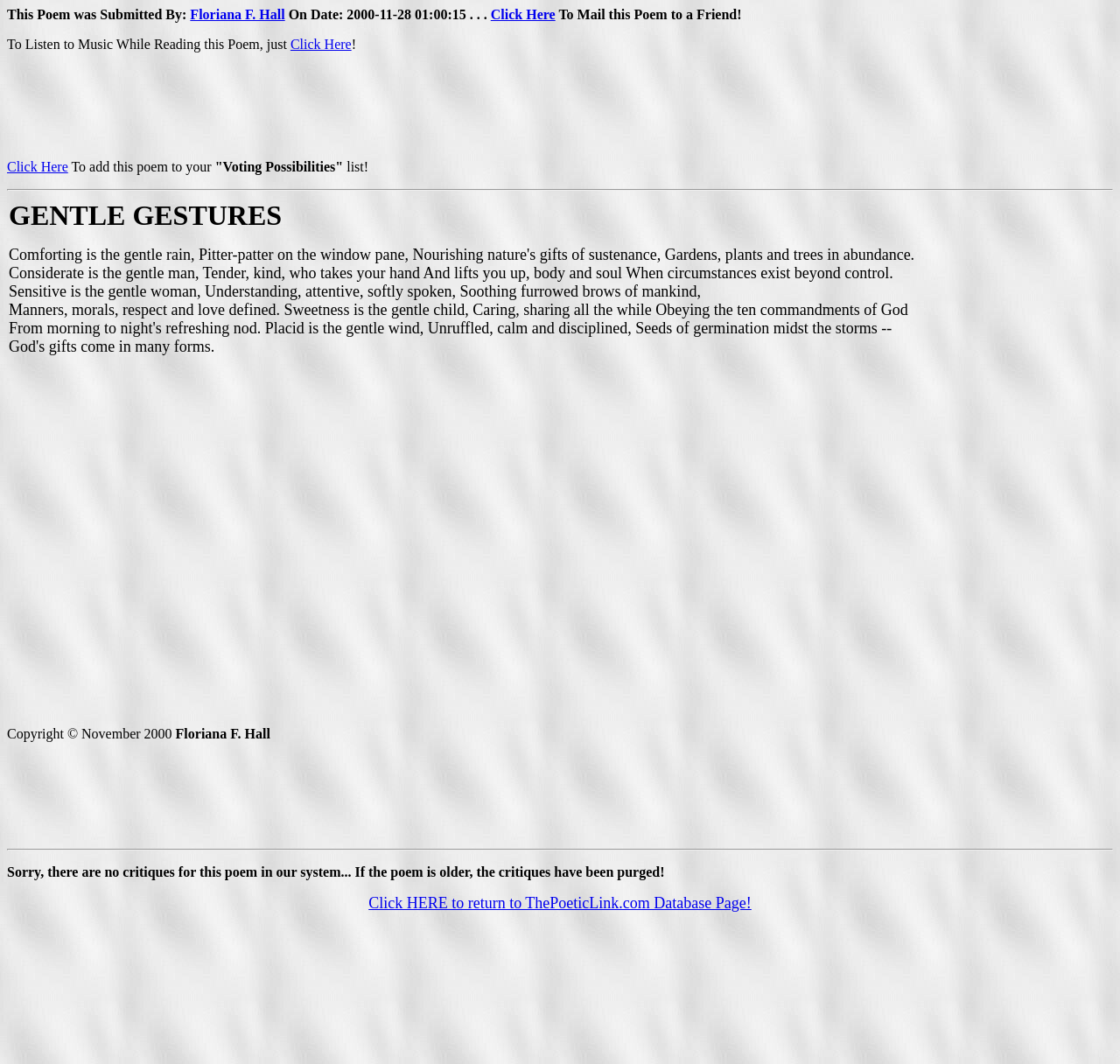Can you find the bounding box coordinates for the element to click on to achieve the instruction: "Add this poem to your voting possibilities list"?

[0.006, 0.15, 0.061, 0.164]